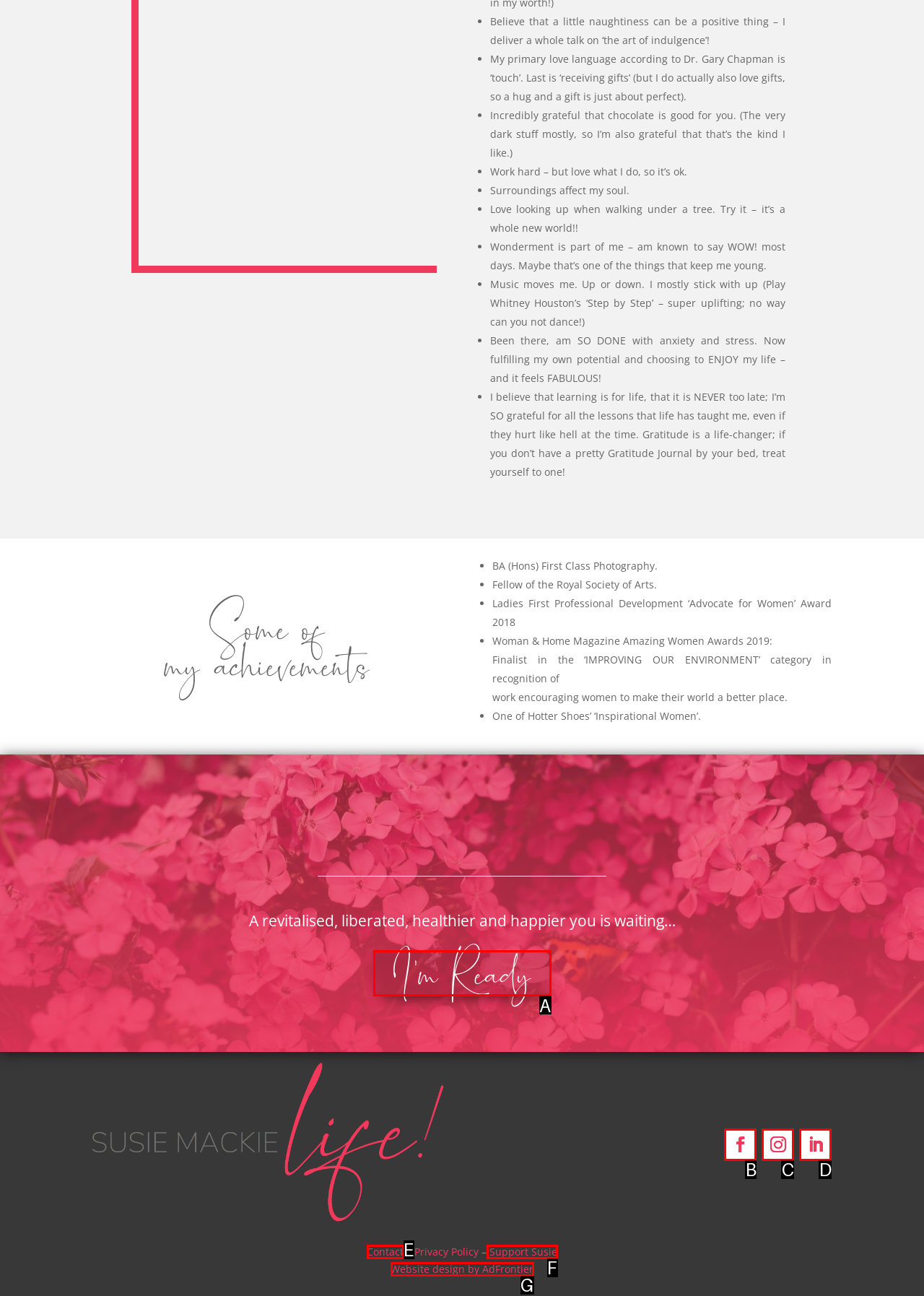Determine which option matches the description: Website design by AdFrontier. Answer using the letter of the option.

G